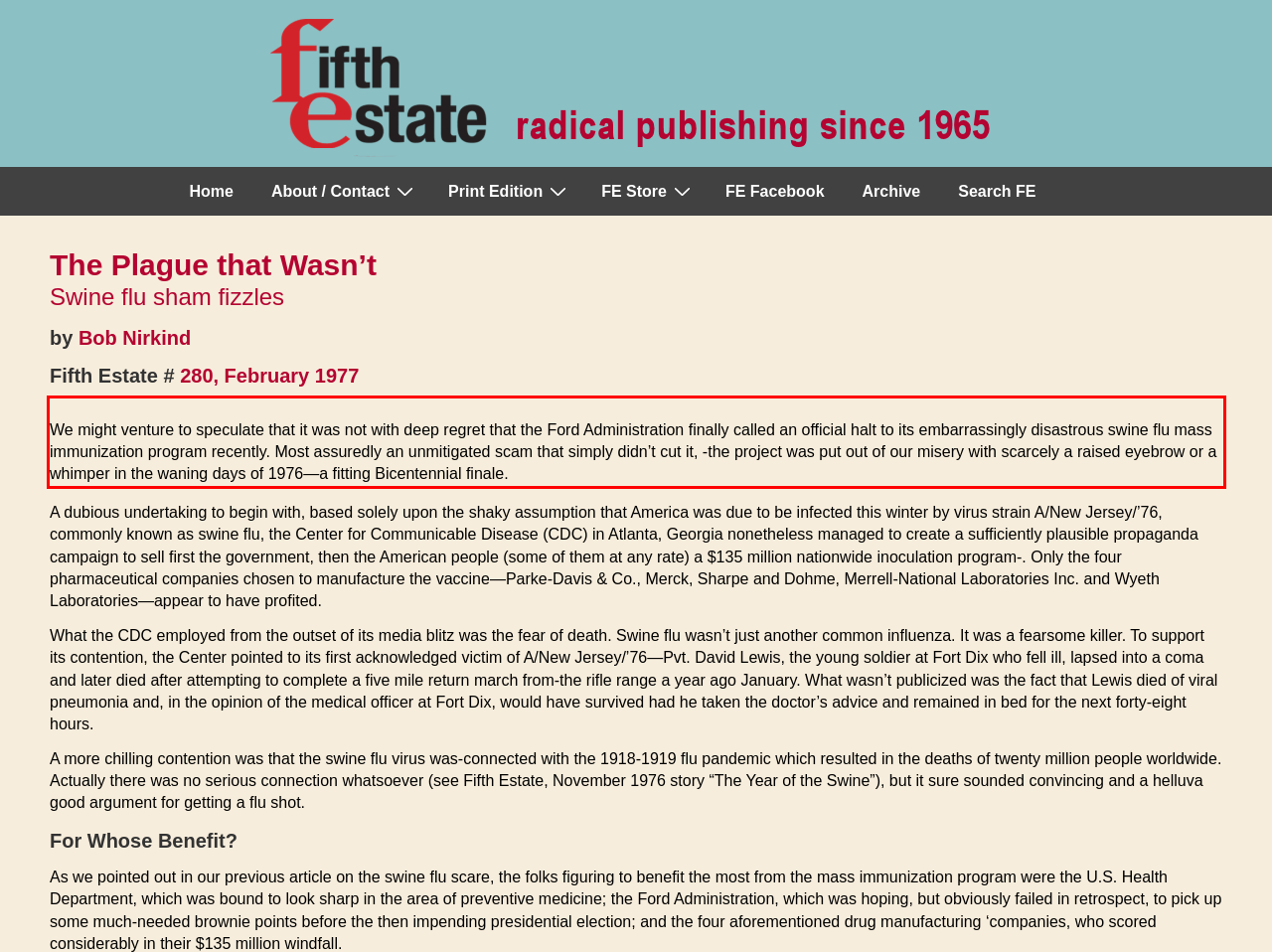You have a screenshot of a webpage with a red bounding box. Use OCR to generate the text contained within this red rectangle.

We might venture to speculate that it was not with deep regret that the Ford Administration finally called an official halt to its embarrassingly disastrous swine flu mass immunization program recently. Most assuredly an unmitigated scam that simply didn’t cut it, -the project was put out of our misery with scarcely a raised eyebrow or a whimper in the waning days of 1976—a fitting Bicentennial finale.